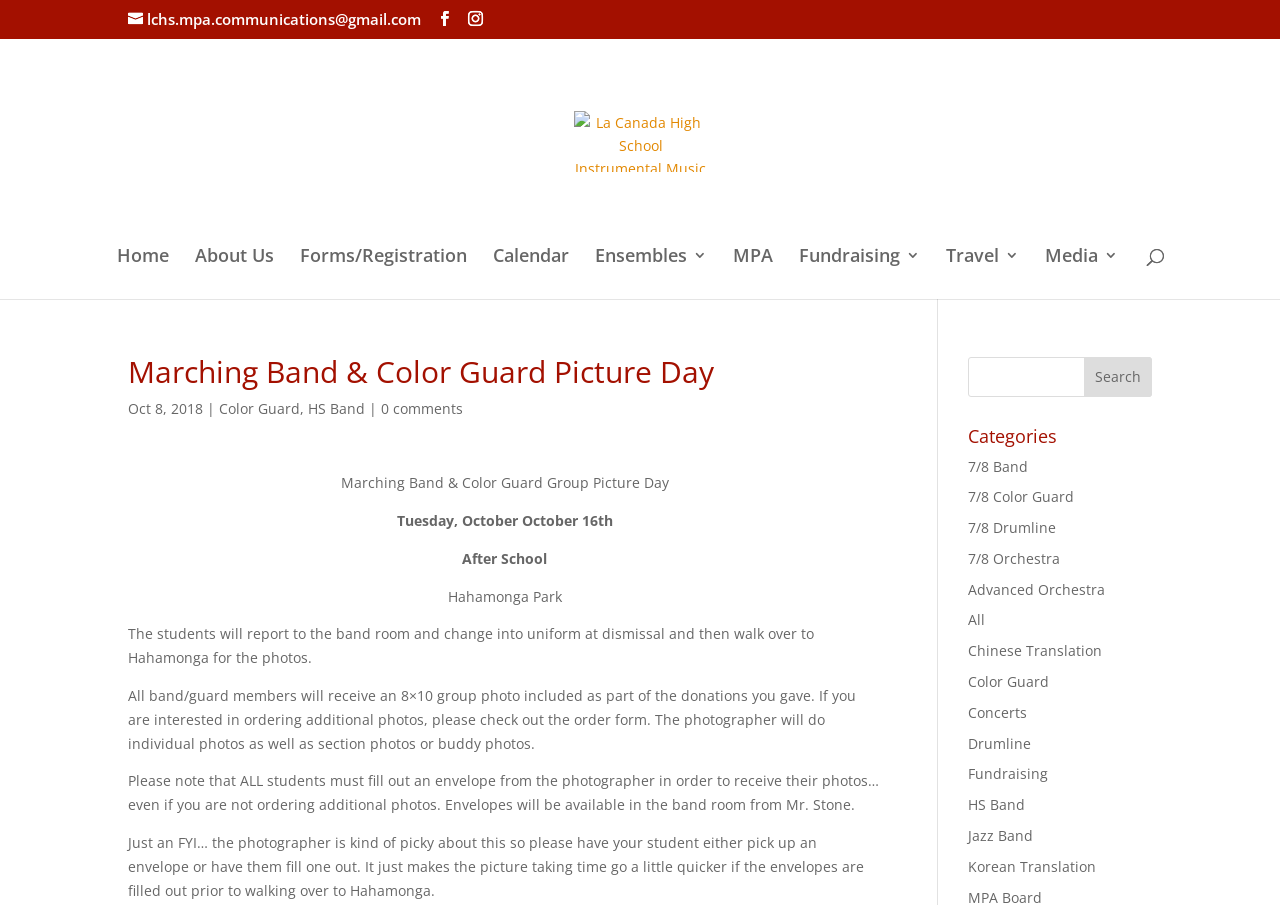Provide the bounding box coordinates of the section that needs to be clicked to accomplish the following instruction: "Search by category."

[0.756, 0.471, 0.9, 0.502]